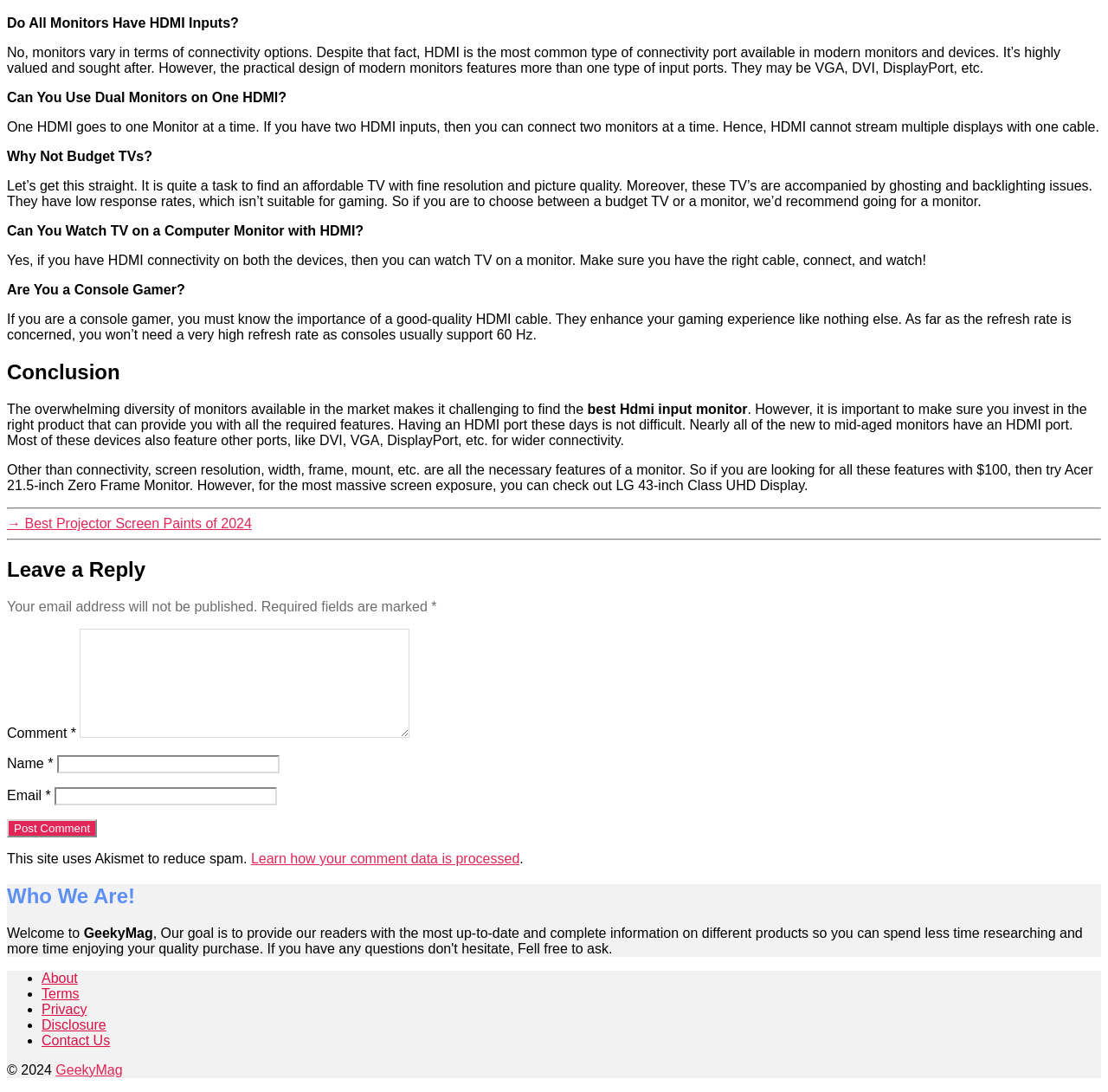Show the bounding box coordinates for the HTML element as described: "parent_node: Comment * name="comment"".

[0.072, 0.576, 0.37, 0.676]